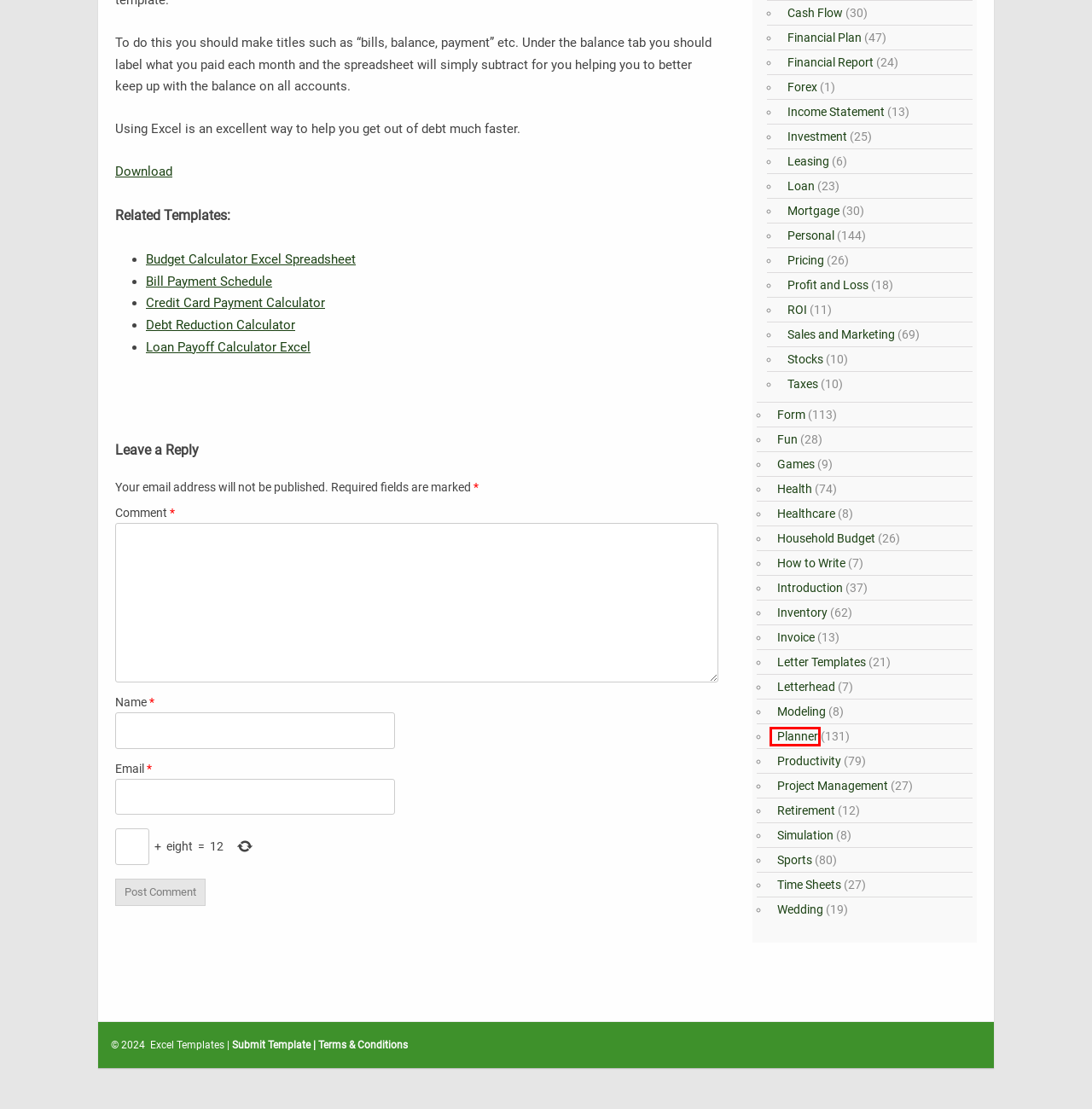Review the screenshot of a webpage that includes a red bounding box. Choose the webpage description that best matches the new webpage displayed after clicking the element within the bounding box. Here are the candidates:
A. Excel Games | Excel Spreadsheet Games
B. Tax Calculators | Tax Spreadsheet
C. Financial Planning Worksheet | Financial Planning Spreadsheet
D. Excel Planner | Excel Planner Template
E. Excel Fun | Fun Excel Projects
F. Forex System Trading | Forex Trading System
G. Letterhead Templates | Free Letterhead Templates
H. Health Templates | Health Form Template

D